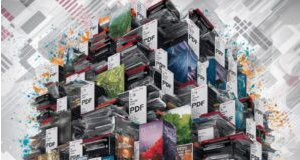Describe every aspect of the image in depth.

The image showcases a striking visual arrangement of numerous PDF document stacks, layered in a cubic structure. Each stack displays colorful covers that represent a variety of themes and designs, emphasizing the versatility and creative potential of PDF files. The background is enriched with dynamic splashes of color and abstract shapes, suggesting a modern and innovative approach to digital documentation. This artistic representation underscores the usefulness of PDFs in various contexts, from creative design to business communication. The overall composition conveys a sense of abundance and diversity in digital file management.